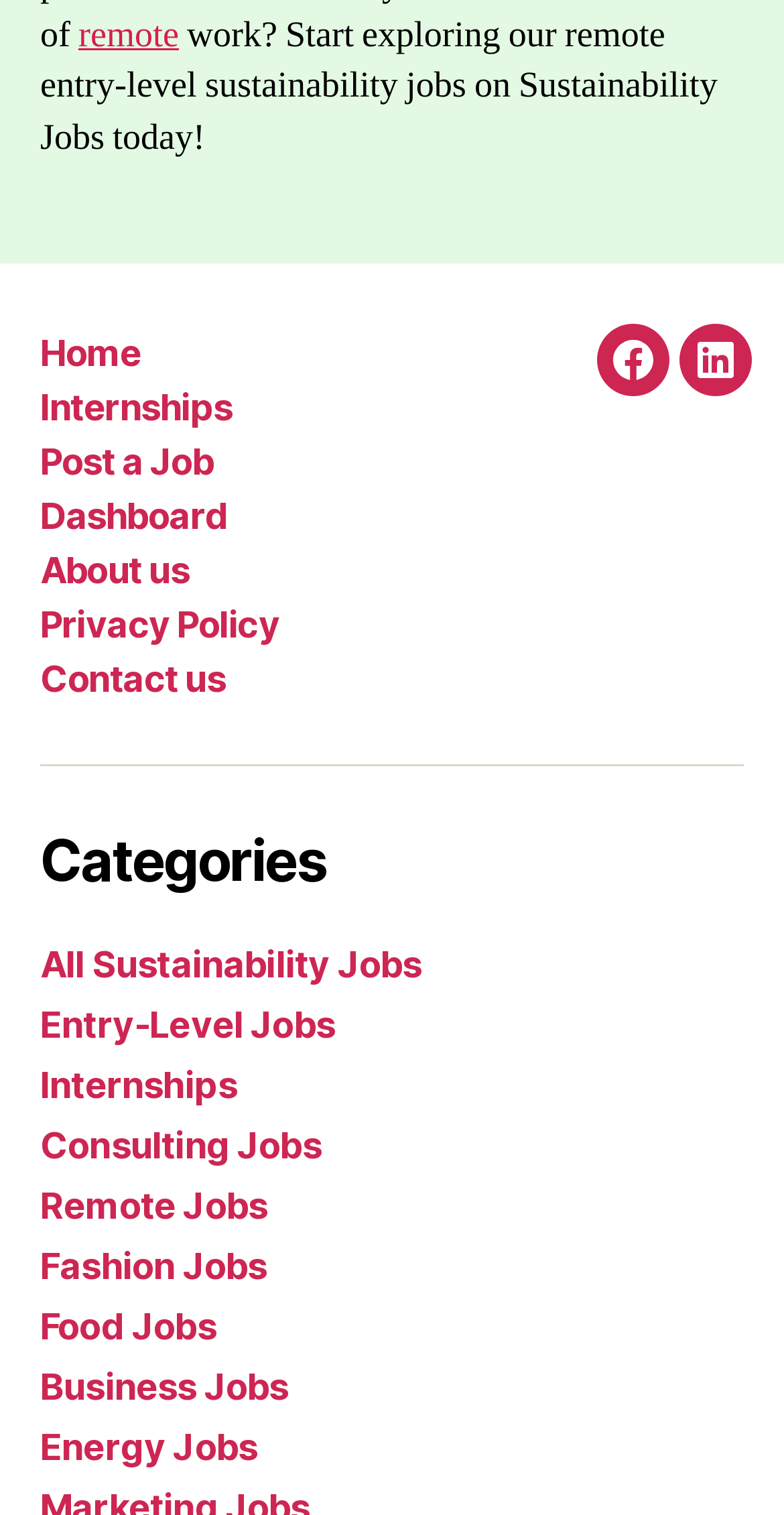What is the name of the social media platform with the most characters in its link text?
Please respond to the question with as much detail as possible.

By comparing the link texts of the social media platforms listed, I can see that 'Sustainability Jobs LinkedIn' has the most characters, making it the answer to this question.